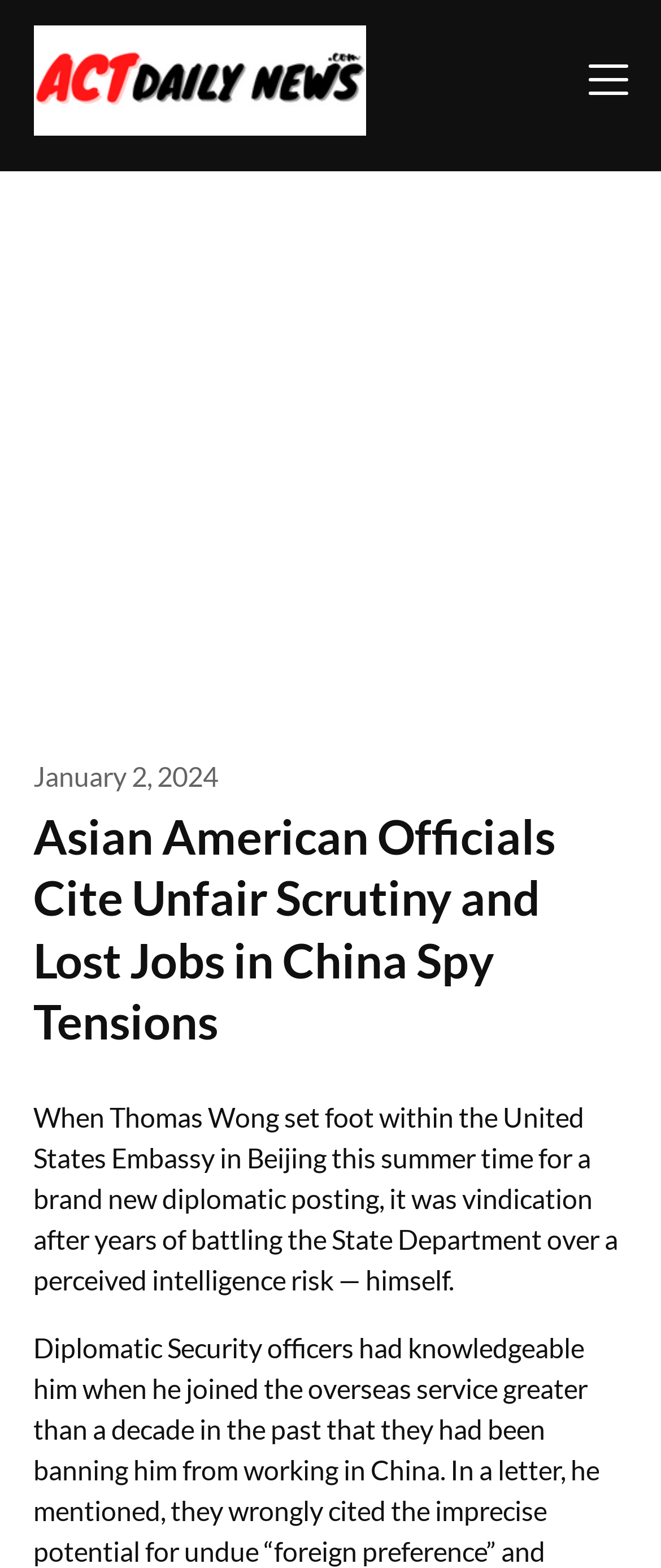Detail the features and information presented on the webpage.

The webpage appears to be a news article page. At the top, there is a logo or icon of "Actdailynews.com" accompanied by a link with the same text, which takes up a significant portion of the top section. Below this, there is a smaller link with no text, situated at the top-right corner of the page.

The main content of the page is divided into two sections. The top section contains a header with a date "January 2, 2024" and a heading that reads "Asian American Officials Cite Unfair Scrutiny and Lost Jobs in China Spy Tensions". This heading spans almost the entire width of the page.

The lower section contains a block of text that summarizes the news article. The text begins with "When Thomas Wong set foot within the United States Embassy in Beijing this summer time for a brand new diplomatic posting, it was vindication after years of battling the State Department over a perceived intelligence risk — himself." This text block takes up a significant portion of the page, stretching from the left edge to almost the right edge, and occupies the lower two-thirds of the page.